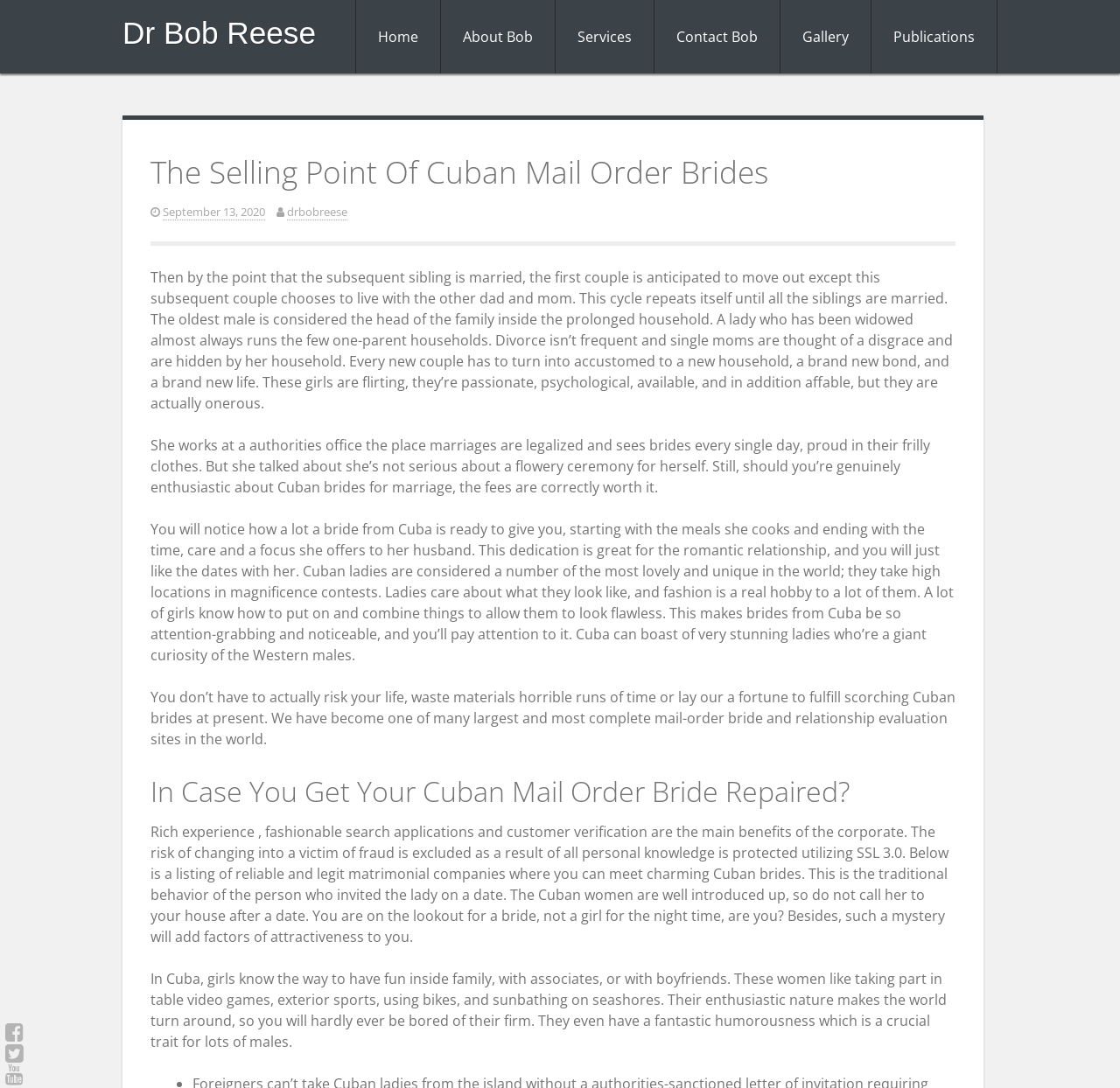Describe all the significant parts and information present on the webpage.

The webpage is about Cuban mail-order brides, with the title "The Selling Point Of Cuban Mail Order Brides – Dr Bob Reese" at the top. There are three social media links at the top-right corner of the page. Below the title, there is a navigation menu with links to "Home", "About Bob", "Services", "Contact Bob", "Gallery", and "Publications".

The main content of the page is divided into several sections. The first section has a heading "The Selling Point Of Cuban Mail Order Brides" and a link to the date "September 13, 2020". Below this, there is a paragraph of text that describes the family dynamics and marriage customs in Cuba.

The next section has three paragraphs of text that describe the characteristics of Cuban women, including their beauty, fashion sense, and romantic relationships. These paragraphs are followed by a heading "In Case You Get Your Cuban Mail Order Bride Repaired?" and another paragraph of text that discusses the benefits of using a matrimonial service to meet Cuban brides.

The final section has a paragraph of text that describes the fun-loving nature of Cuban women and their enthusiasm for outdoor activities and socializing. Overall, the webpage appears to be promoting Cuban mail-order brides and providing information about their culture and characteristics.